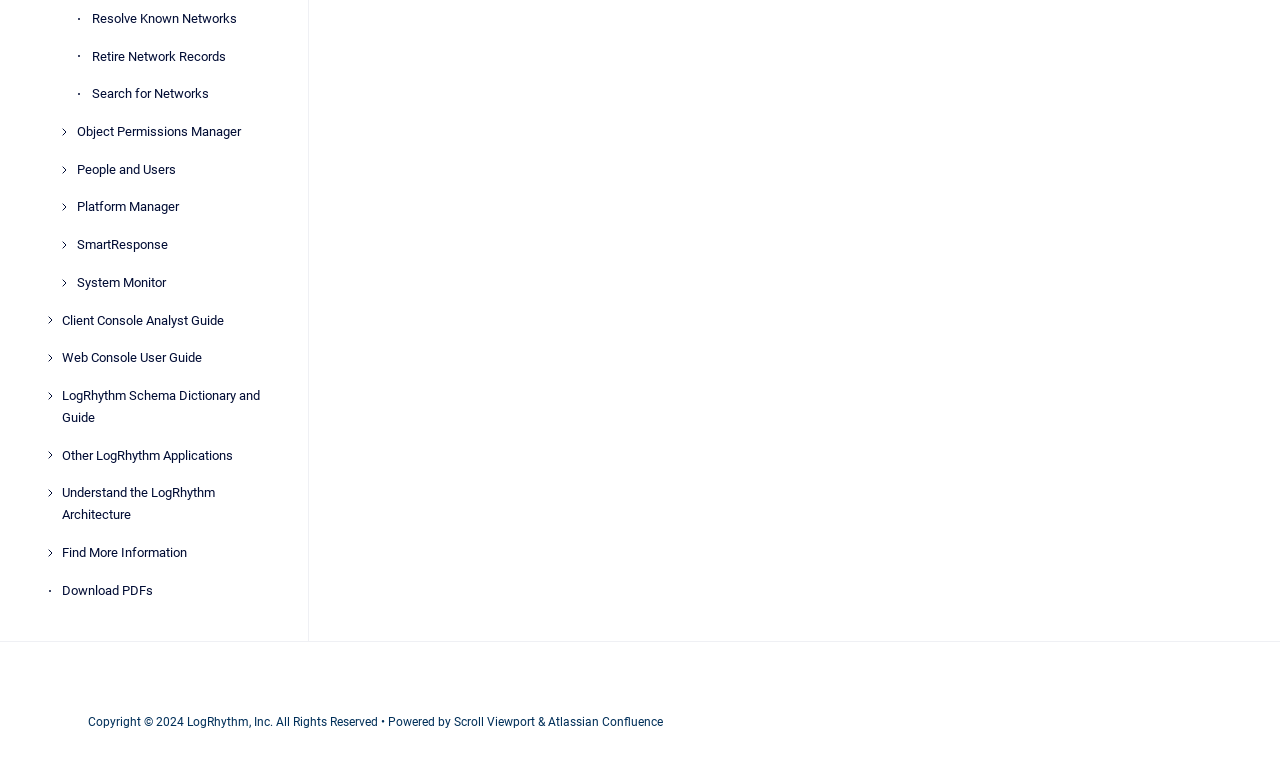Given the element description: "Insurance", predict the bounding box coordinates of this UI element. The coordinates must be four float numbers between 0 and 1, given as [left, top, right, bottom].

None